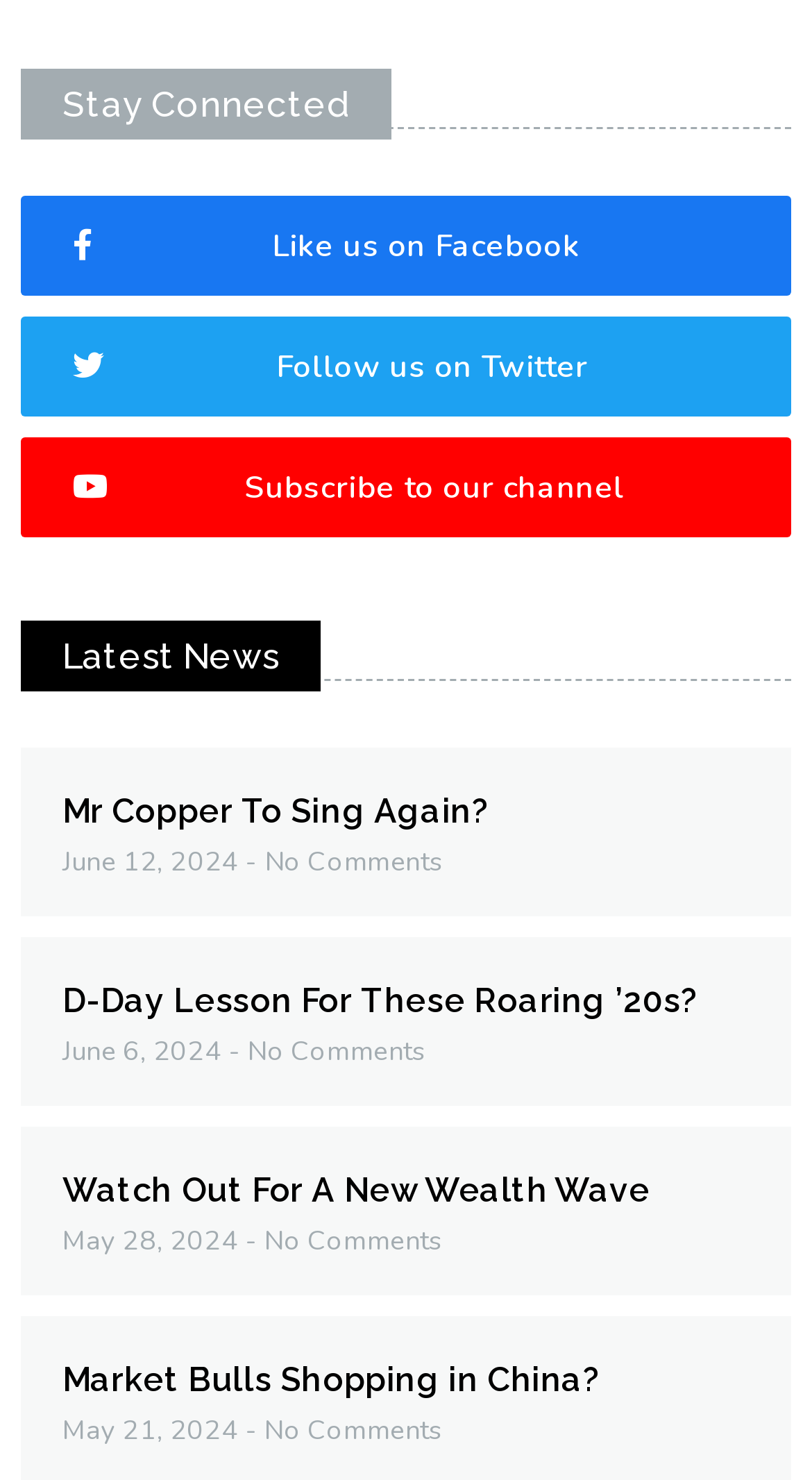Provide a brief response using a word or short phrase to this question:
What type of content is displayed on the webpage?

News articles